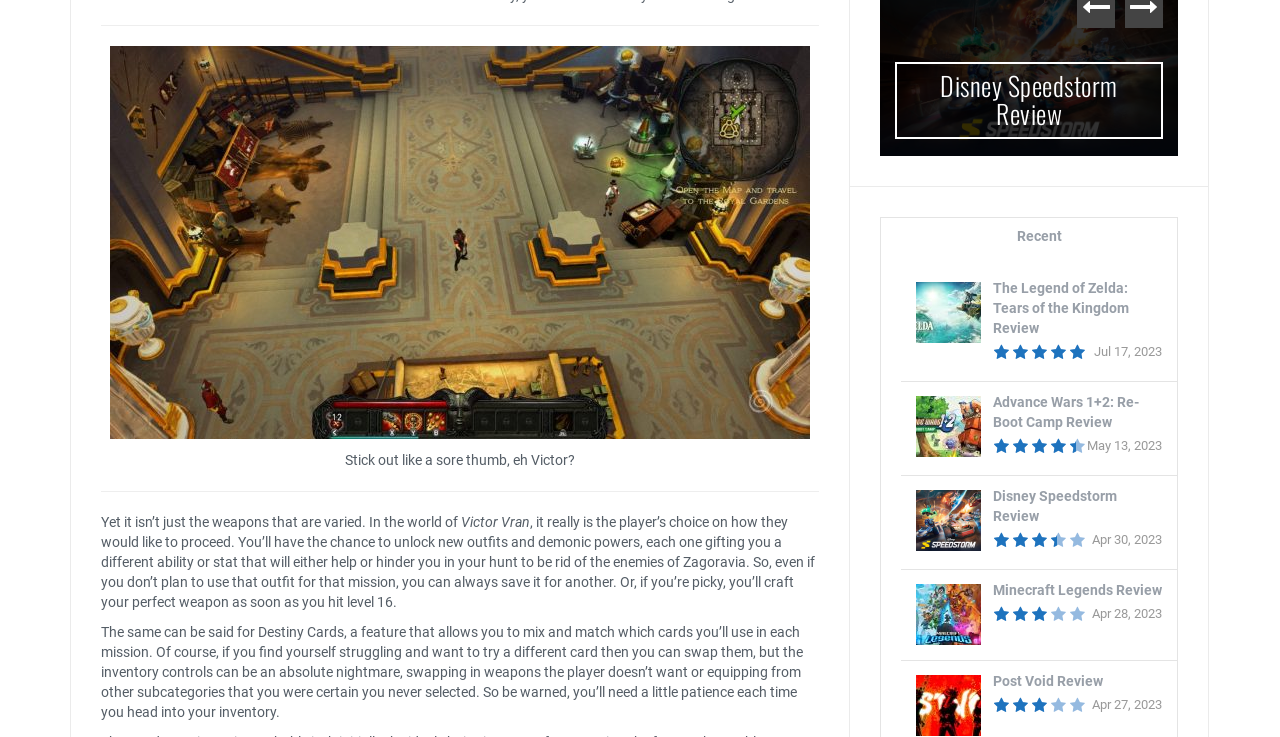Identify the bounding box coordinates of the region that needs to be clicked to carry out this instruction: "View the Disney Speedstorm Review". Provide these coordinates as four float numbers ranging from 0 to 1, i.e., [left, top, right, bottom].

[0.688, 0.064, 0.92, 0.209]